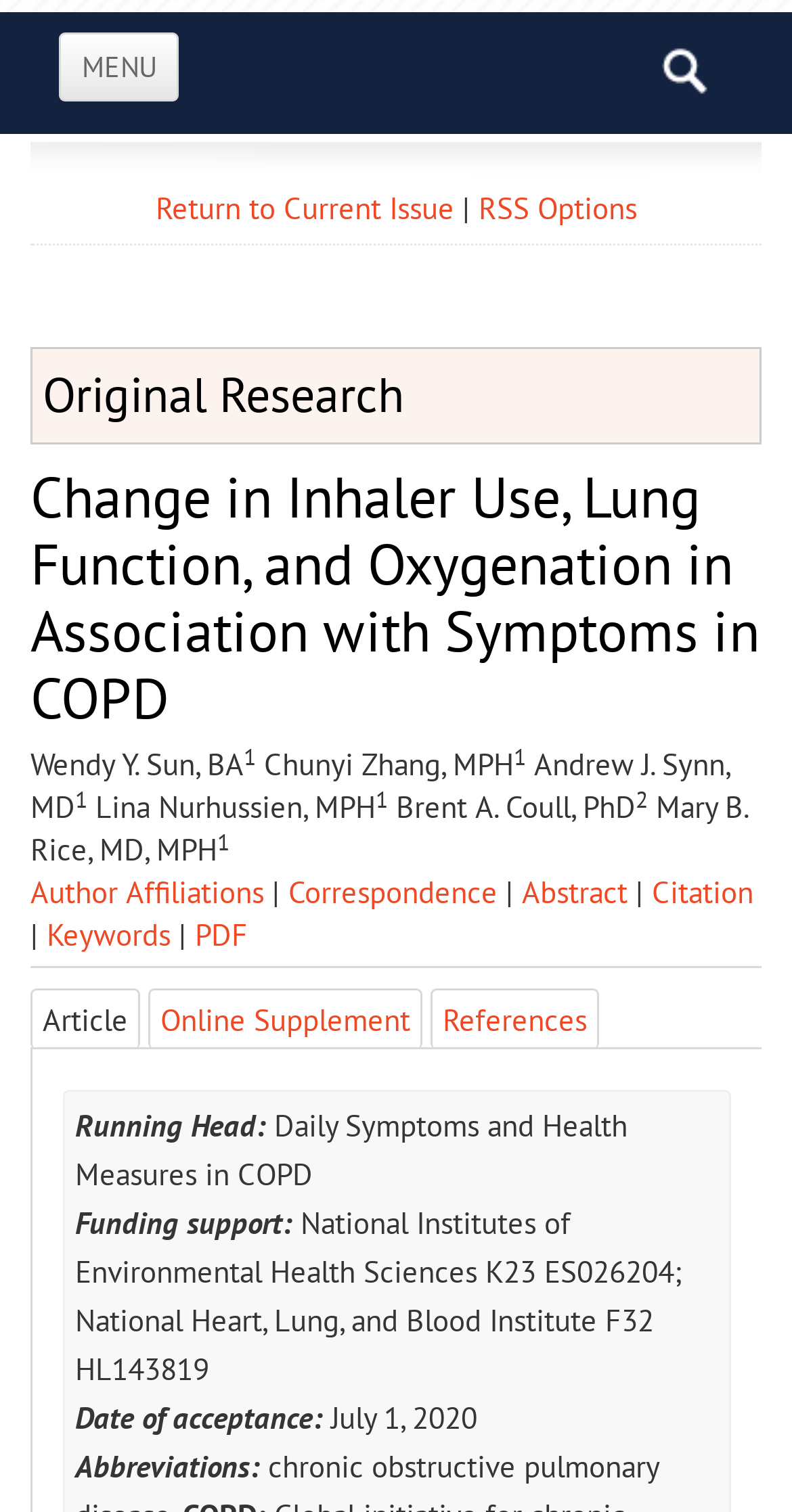Please reply to the following question with a single word or a short phrase:
What is the title of the research article?

Change in Inhaler Use, Lung Function, and Oxygenation in Association with Symptoms in COPD